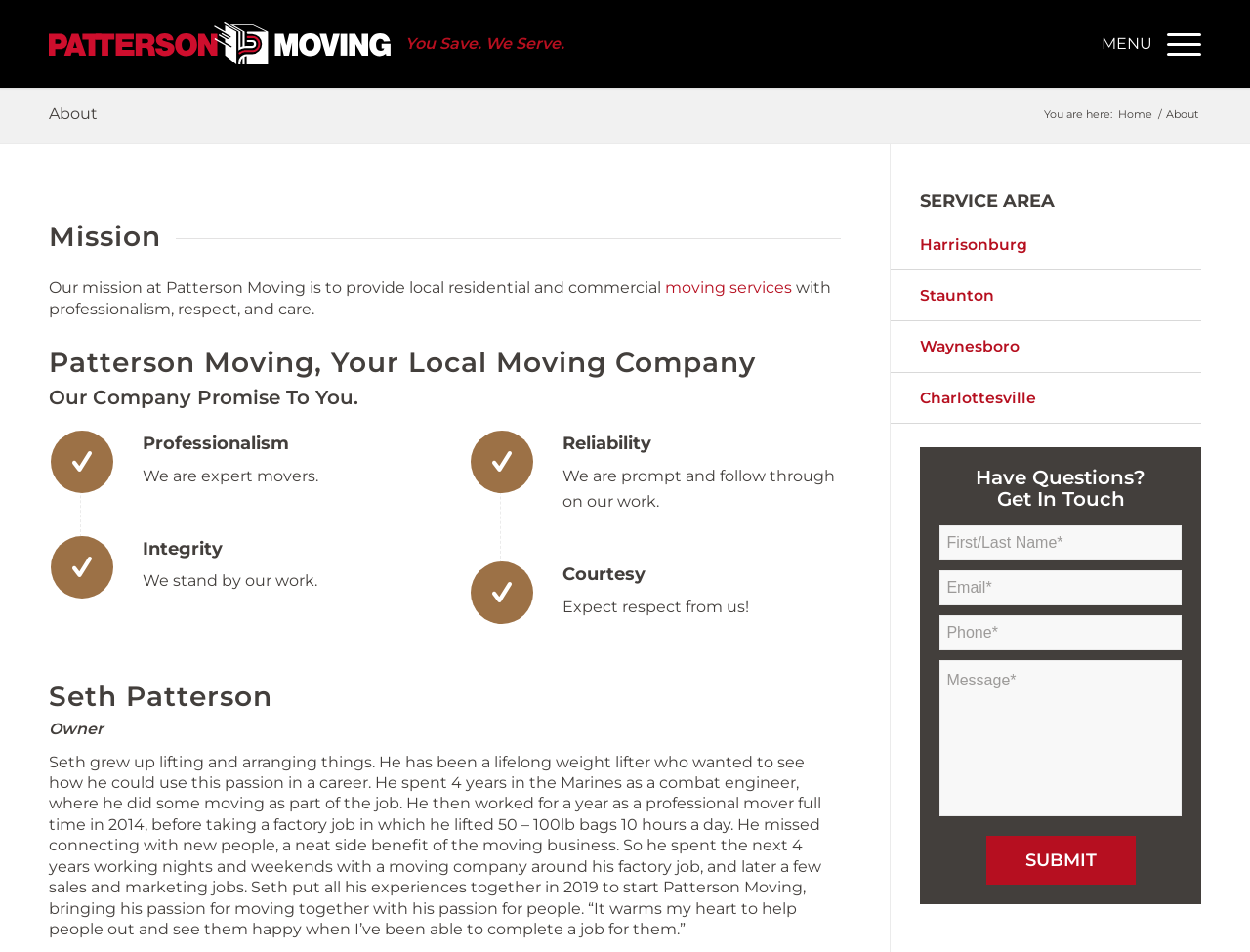Mark the bounding box of the element that matches the following description: "name="input_1" placeholder="First/Last Name*"".

[0.752, 0.552, 0.945, 0.589]